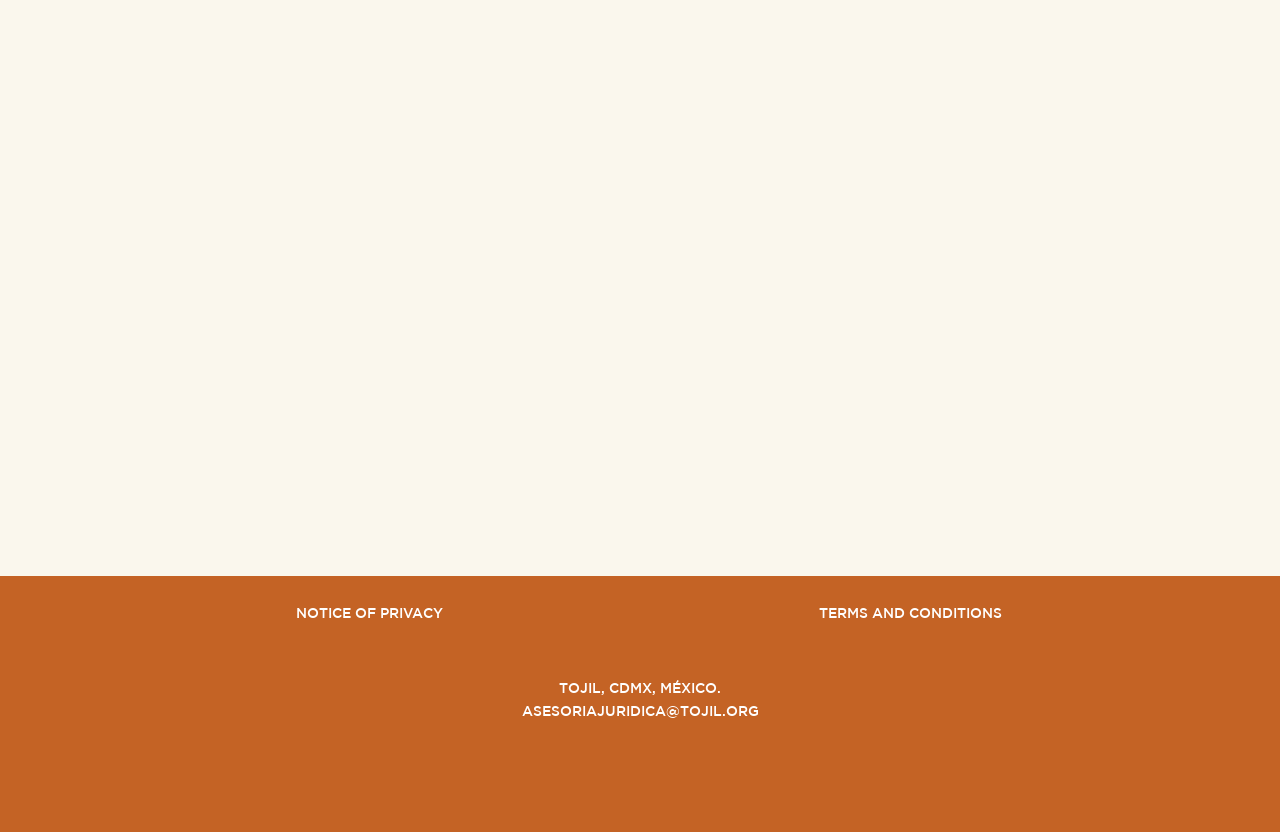Could you please study the image and provide a detailed answer to the question:
What is the address mentioned at the bottom of the webpage?

The address 'TOJIL, CDMX, MÉXICO' is mentioned at the bottom of the webpage, along with an email address and a link to 'NOTICE OF PRIVACY' and 'TERMS AND CONDITIONS', which suggests that it is the physical address of the organization or company responsible for the webpage.